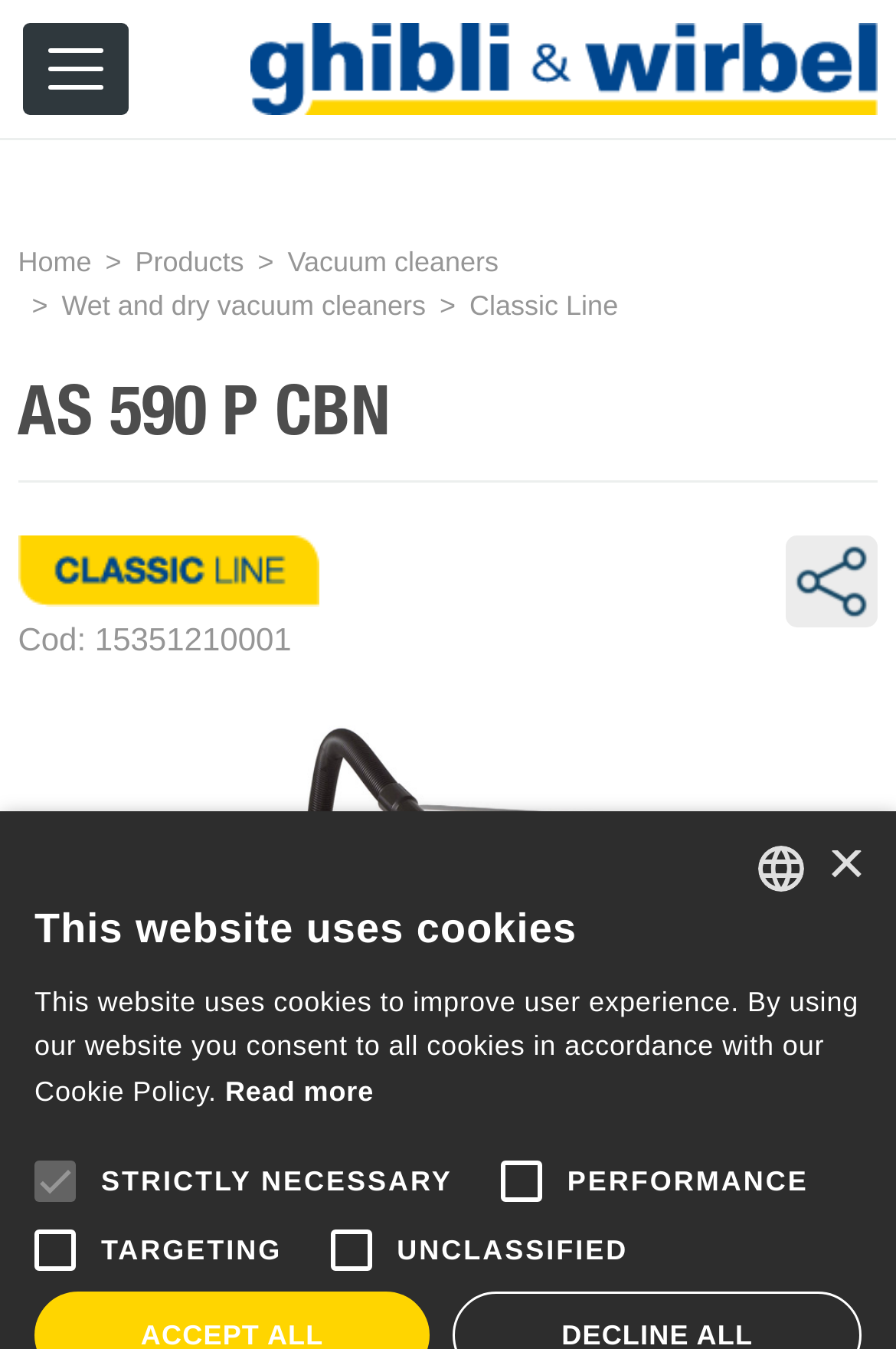Look at the image and write a detailed answer to the question: 
What is the name of the product?

The name of the product can be found in the heading element with the text 'AS 590 P CBN' located at the top of the webpage.